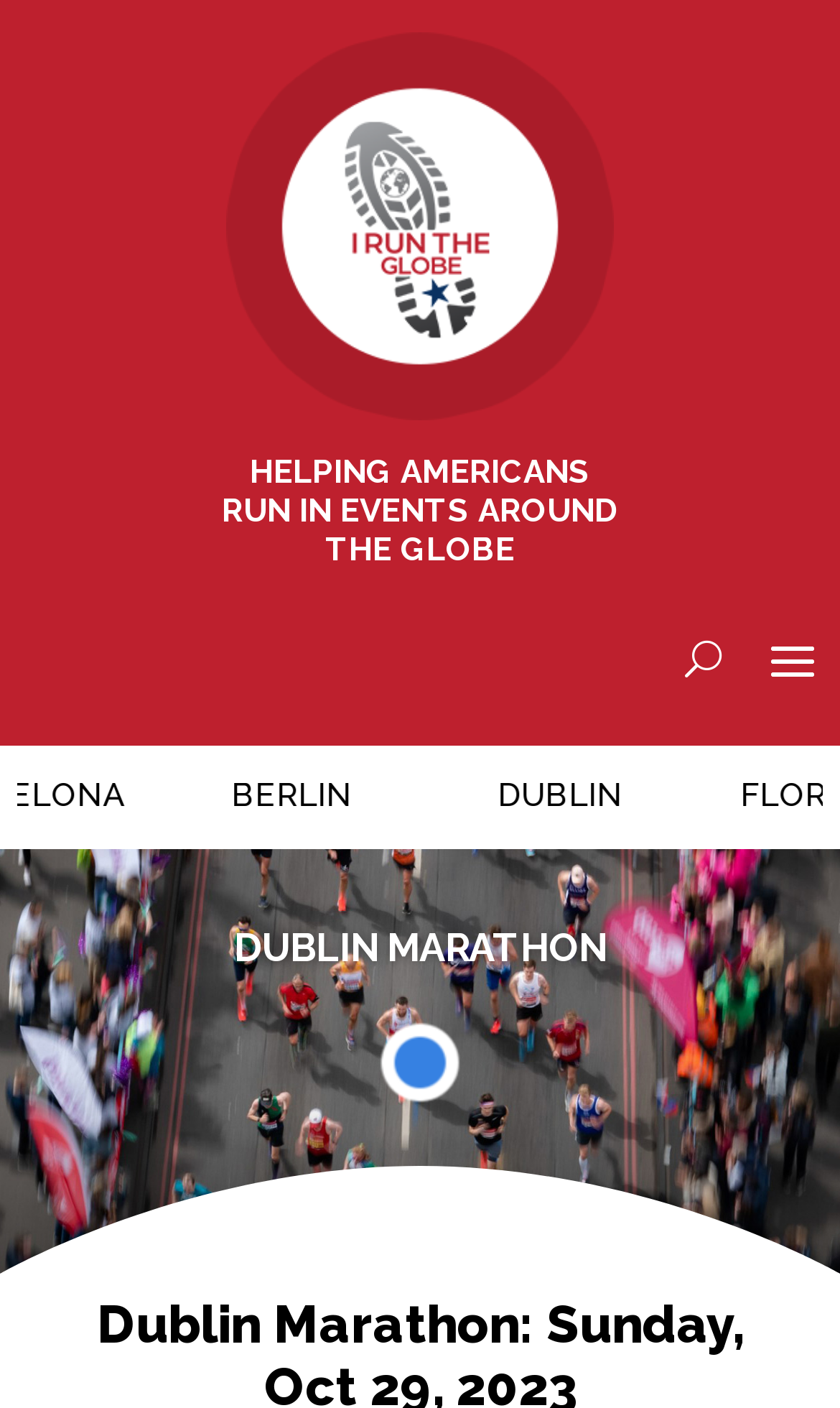How many cities are listed?
Look at the screenshot and give a one-word or phrase answer.

3